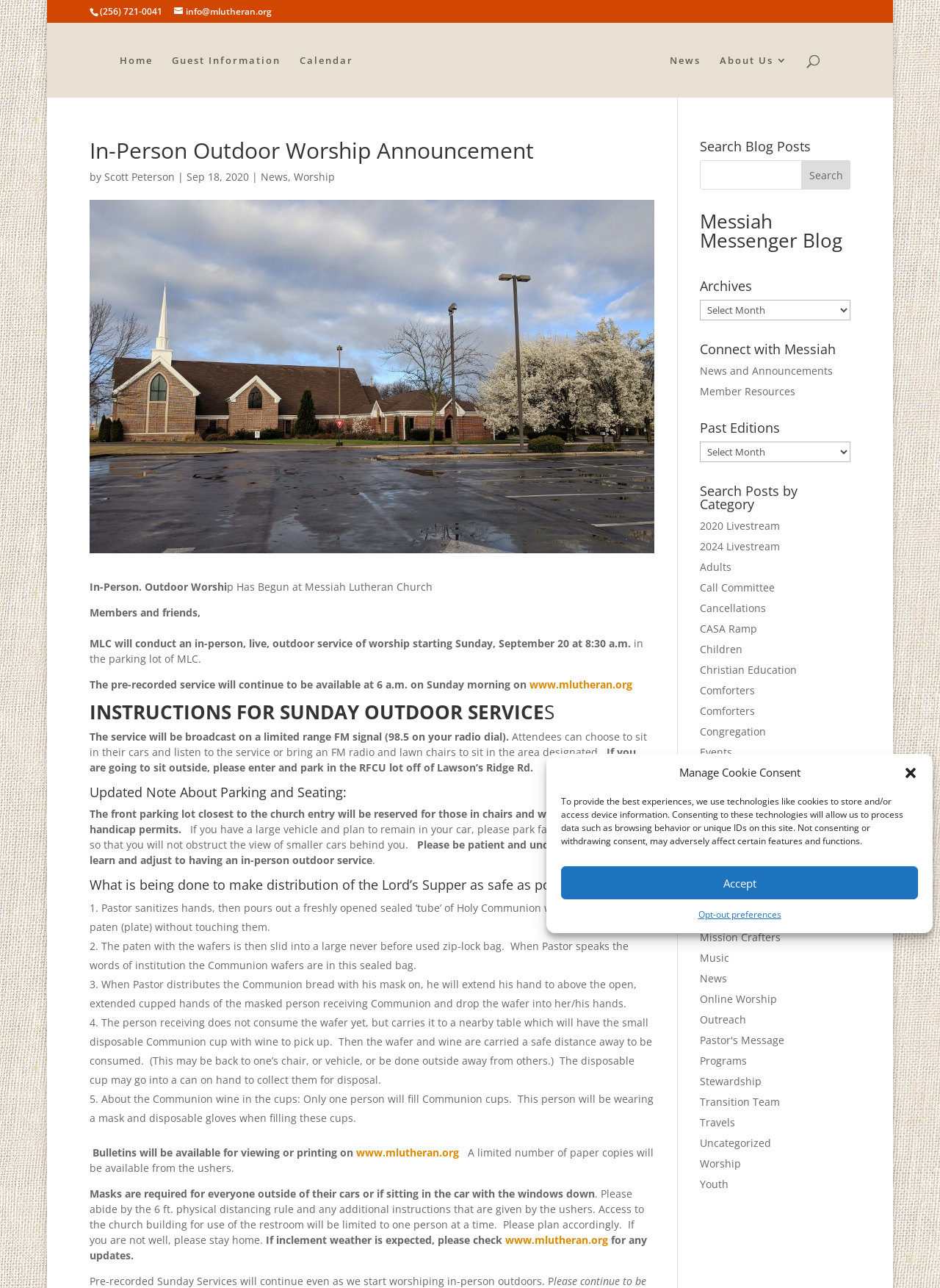Using the description: "Call Committee", identify the bounding box of the corresponding UI element in the screenshot.

[0.744, 0.451, 0.824, 0.462]